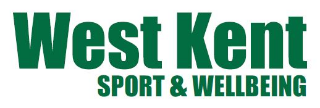What is the focus of the organization?
Provide a detailed answer to the question using information from the image.

The phrase 'SPORT & WELLBEING' in the logo highlights the organization's focus on promoting healthy lifestyles through sports and wellness initiatives, aimed at encouraging participation in various sports and wellness programs available to residents.